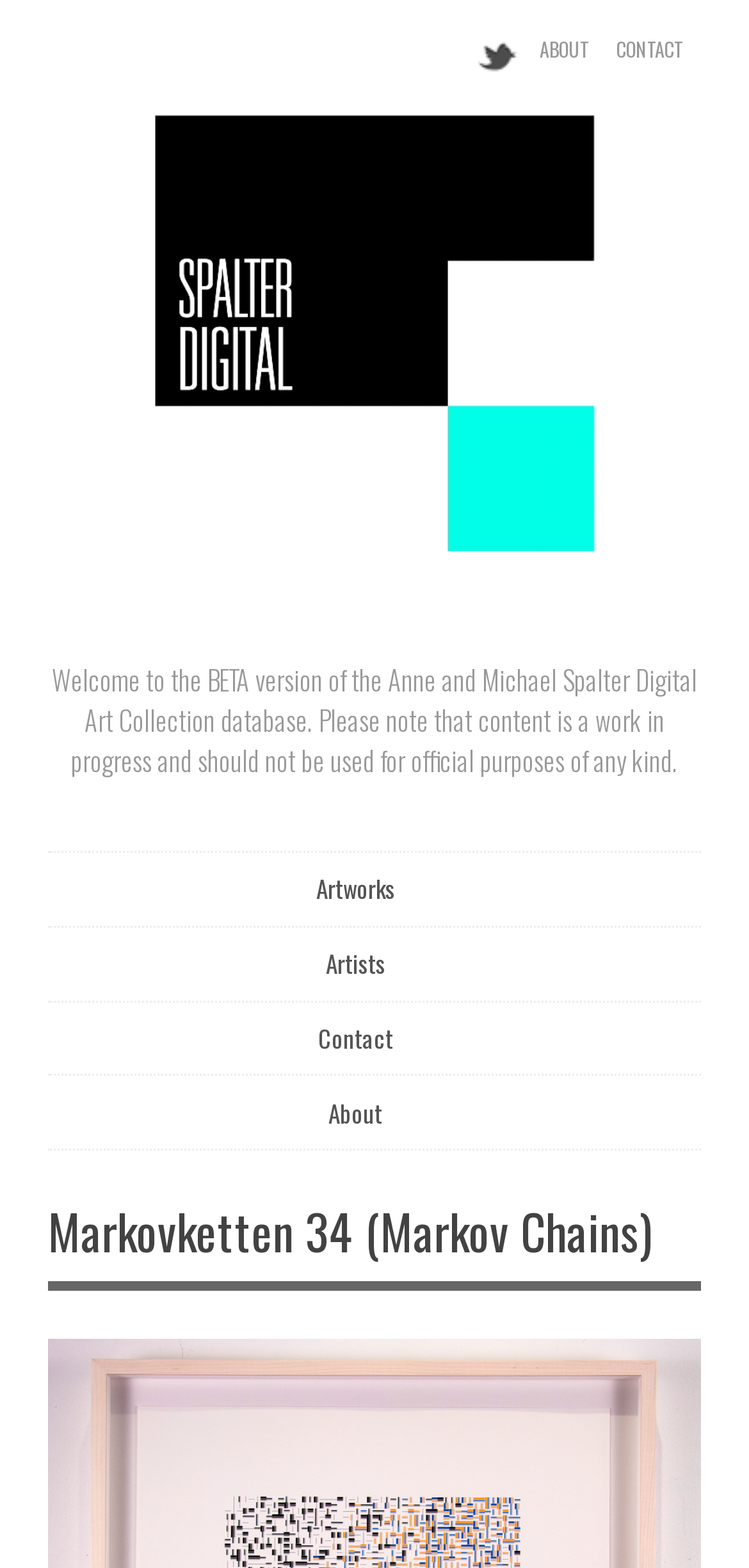Please look at the image and answer the question with a detailed explanation: What is the title of the artwork being displayed?

I found the title of the artwork being displayed in the heading element, which is 'Markovketten 34 (Markov Chains)'. This heading is located below the main heading of the webpage.